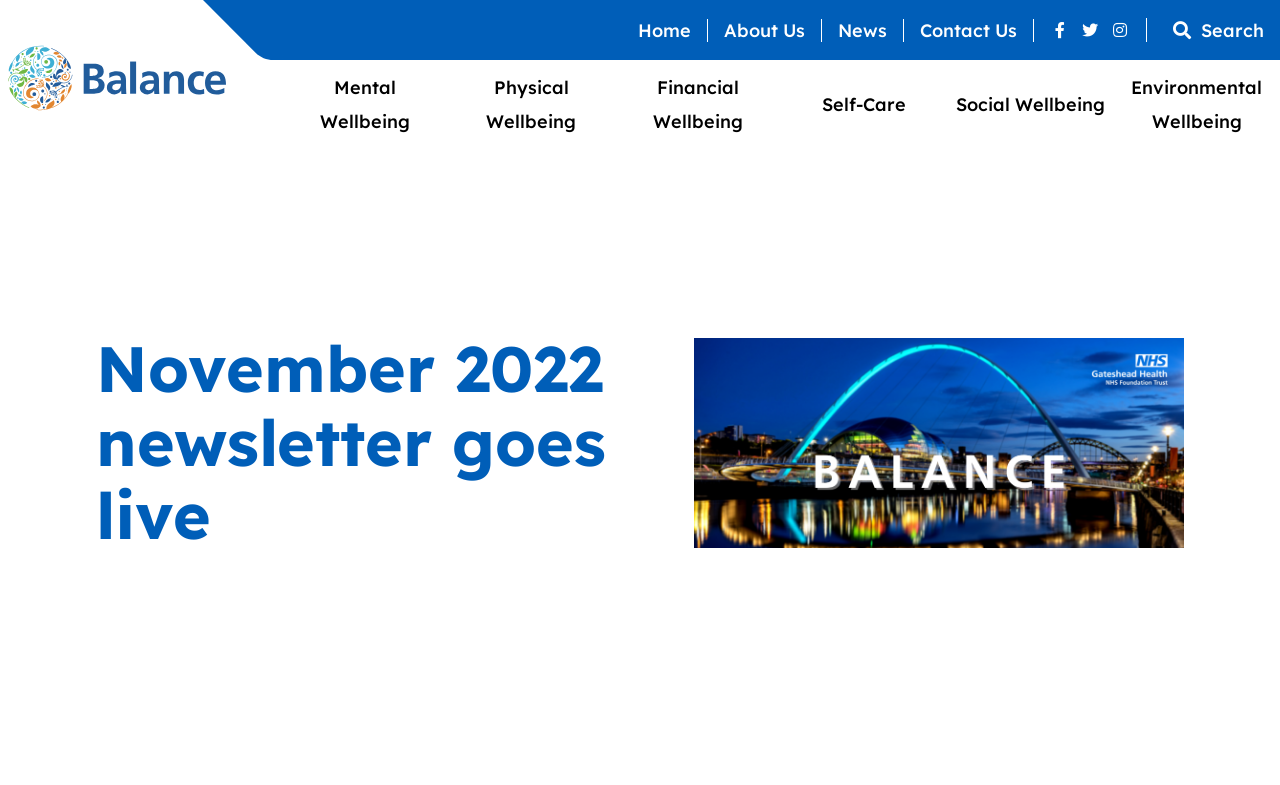Locate the coordinates of the bounding box for the clickable region that fulfills this instruction: "view news".

[0.655, 0.024, 0.693, 0.053]